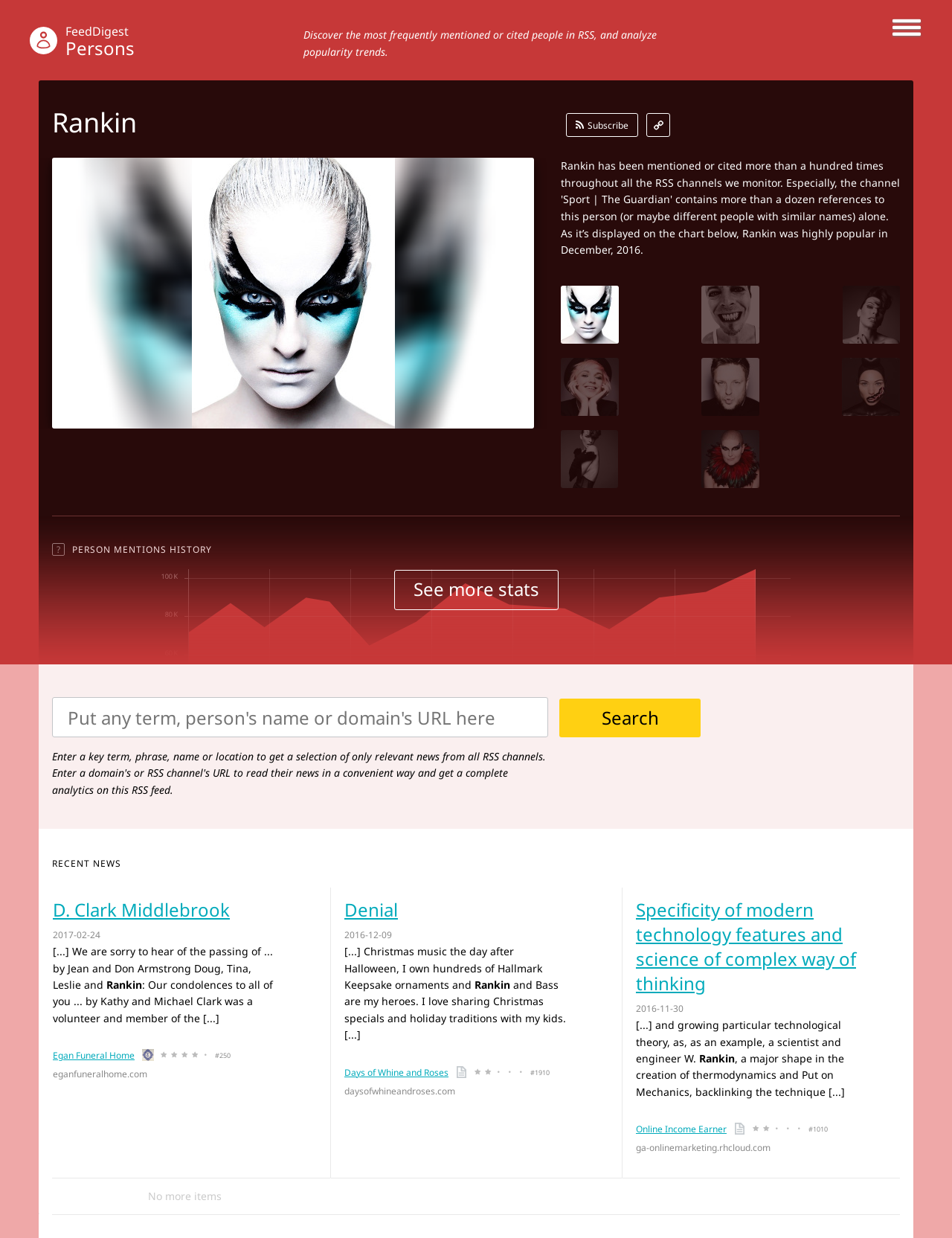Look at the image and write a detailed answer to the question: 
How many news articles are displayed on the webpage?

There are three news articles displayed on the webpage, each with a title, a brief description, and a link to the original article.